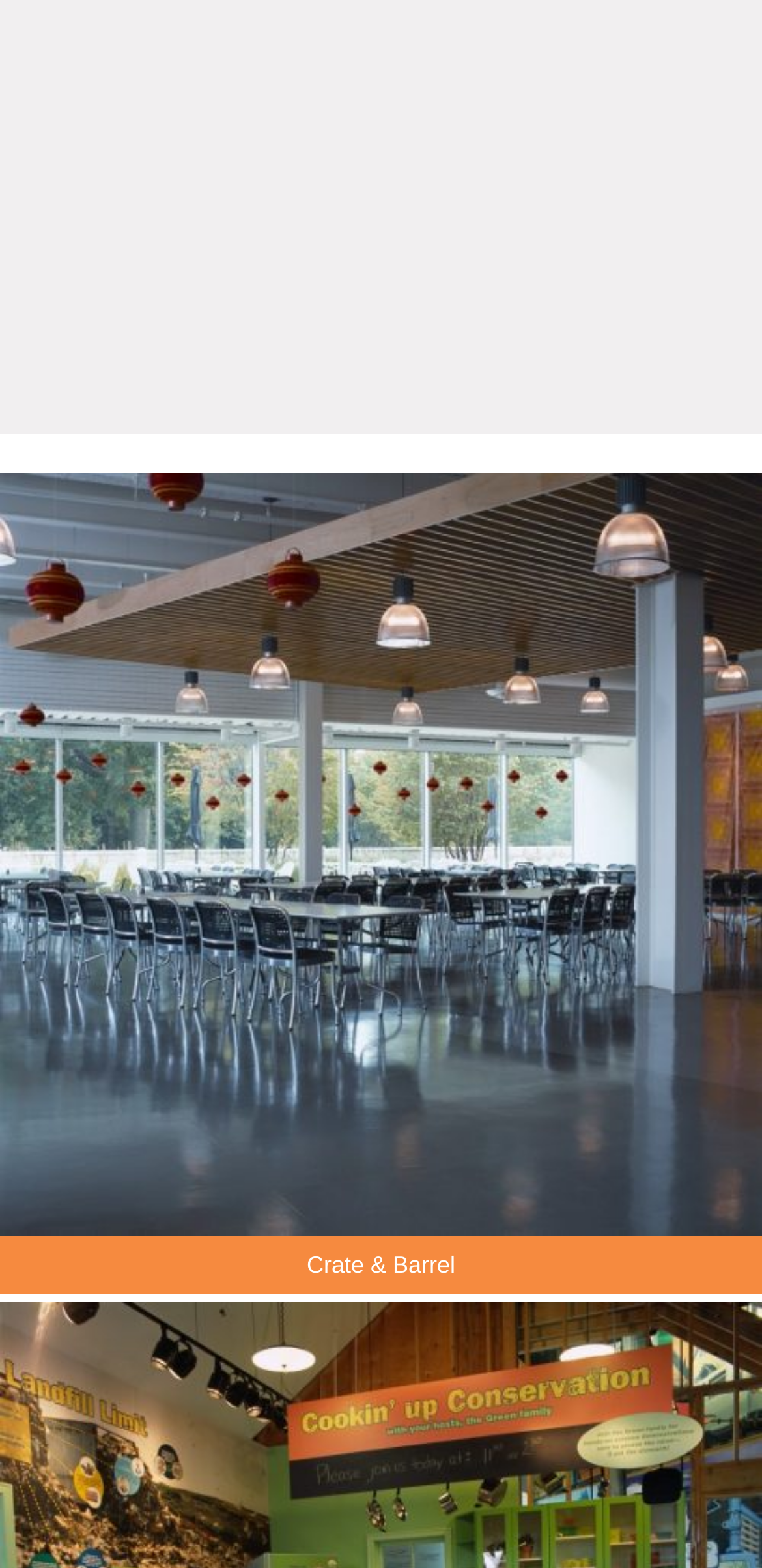Based on the element description: "title="Crate & Barrel"", identify the bounding box coordinates for this UI element. The coordinates must be four float numbers between 0 and 1, listed as [left, top, right, bottom].

[0.0, 0.301, 1.0, 0.788]